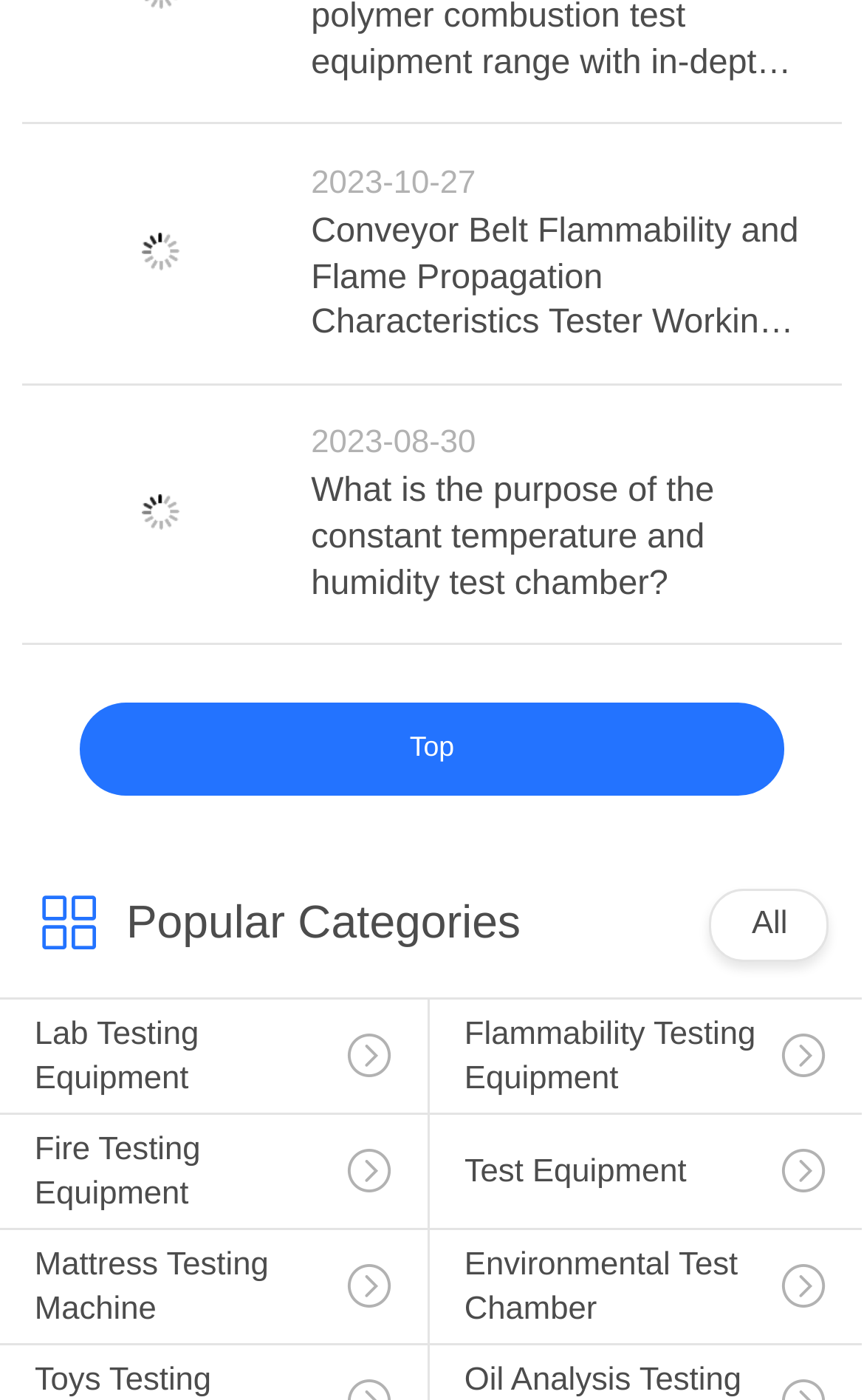Extract the bounding box coordinates of the UI element described: "Environmental Test Chamber". Provide the coordinates in the format [left, top, right, bottom] with values ranging from 0 to 1.

[0.497, 0.879, 0.997, 0.996]